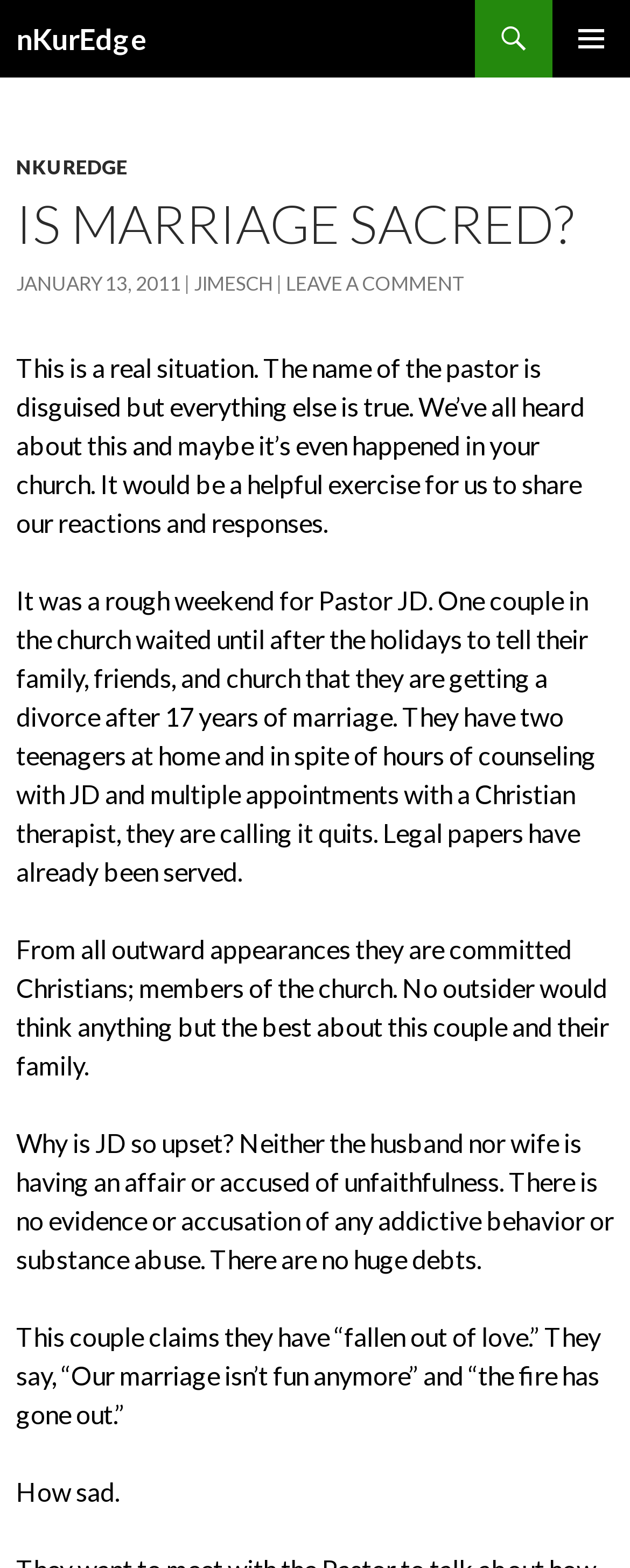Use a single word or phrase to answer the question: What is the reason given by the couple for their divorce?

They fell out of love